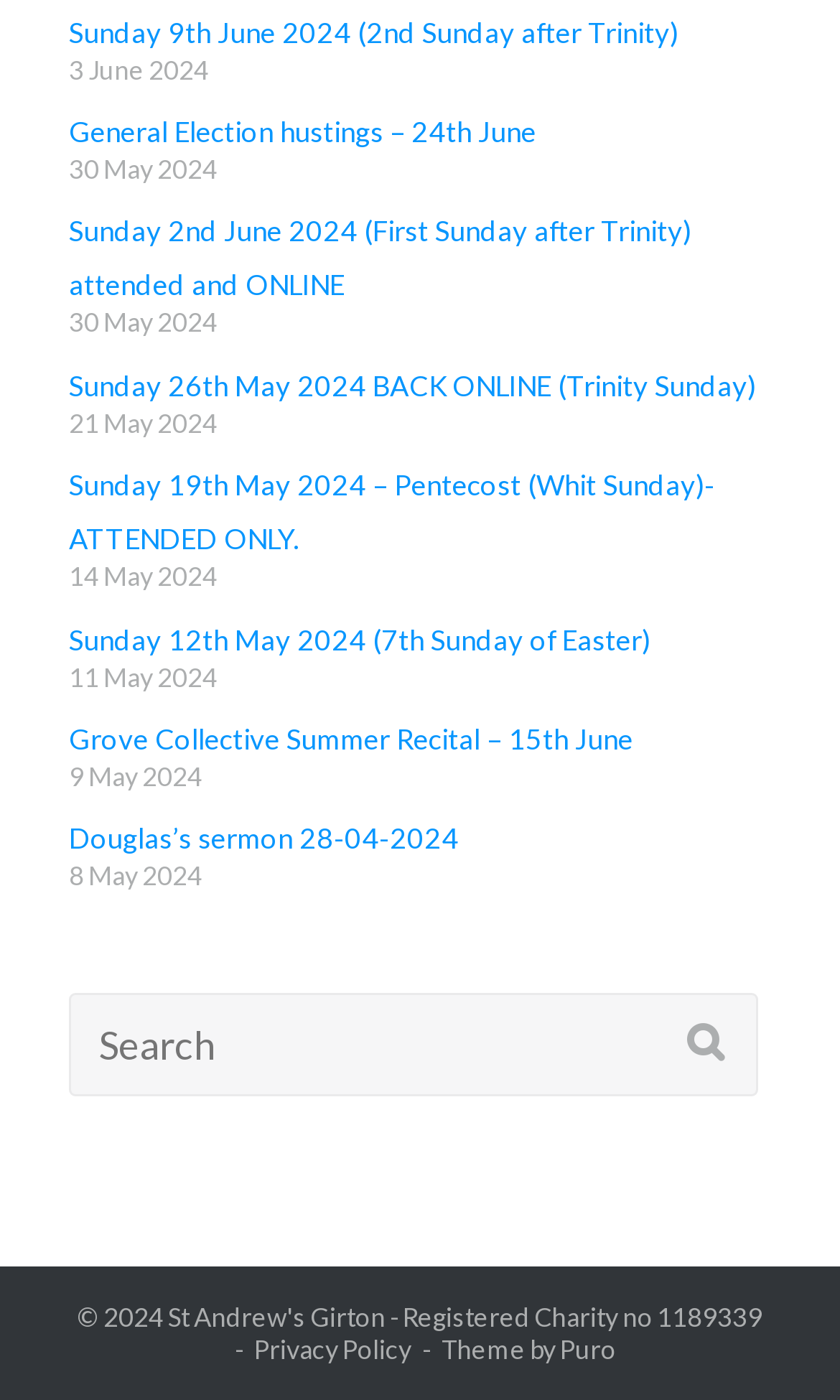What is the theme of the webpage by?
Look at the image and answer with only one word or phrase.

Puro